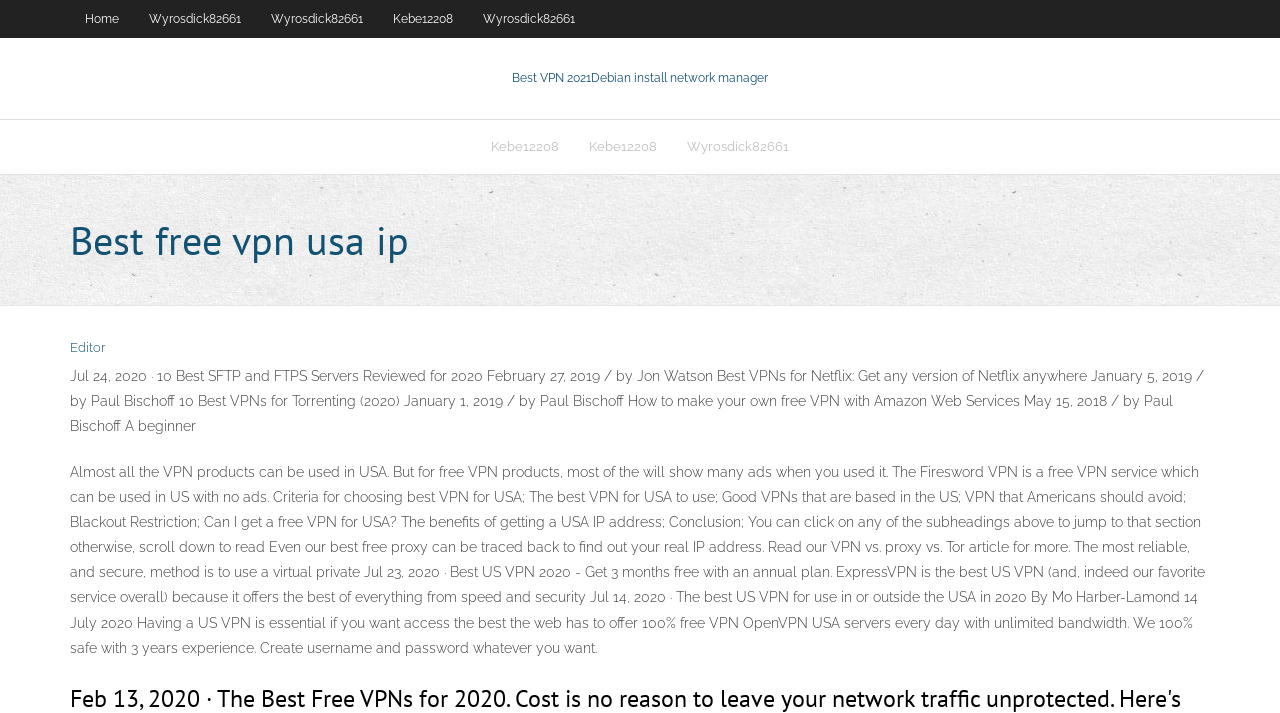Please determine the bounding box coordinates of the clickable area required to carry out the following instruction: "Click on Get 3 months free with an annual plan". The coordinates must be four float numbers between 0 and 1, represented as [left, top, right, bottom].

[0.055, 0.65, 0.941, 0.92]